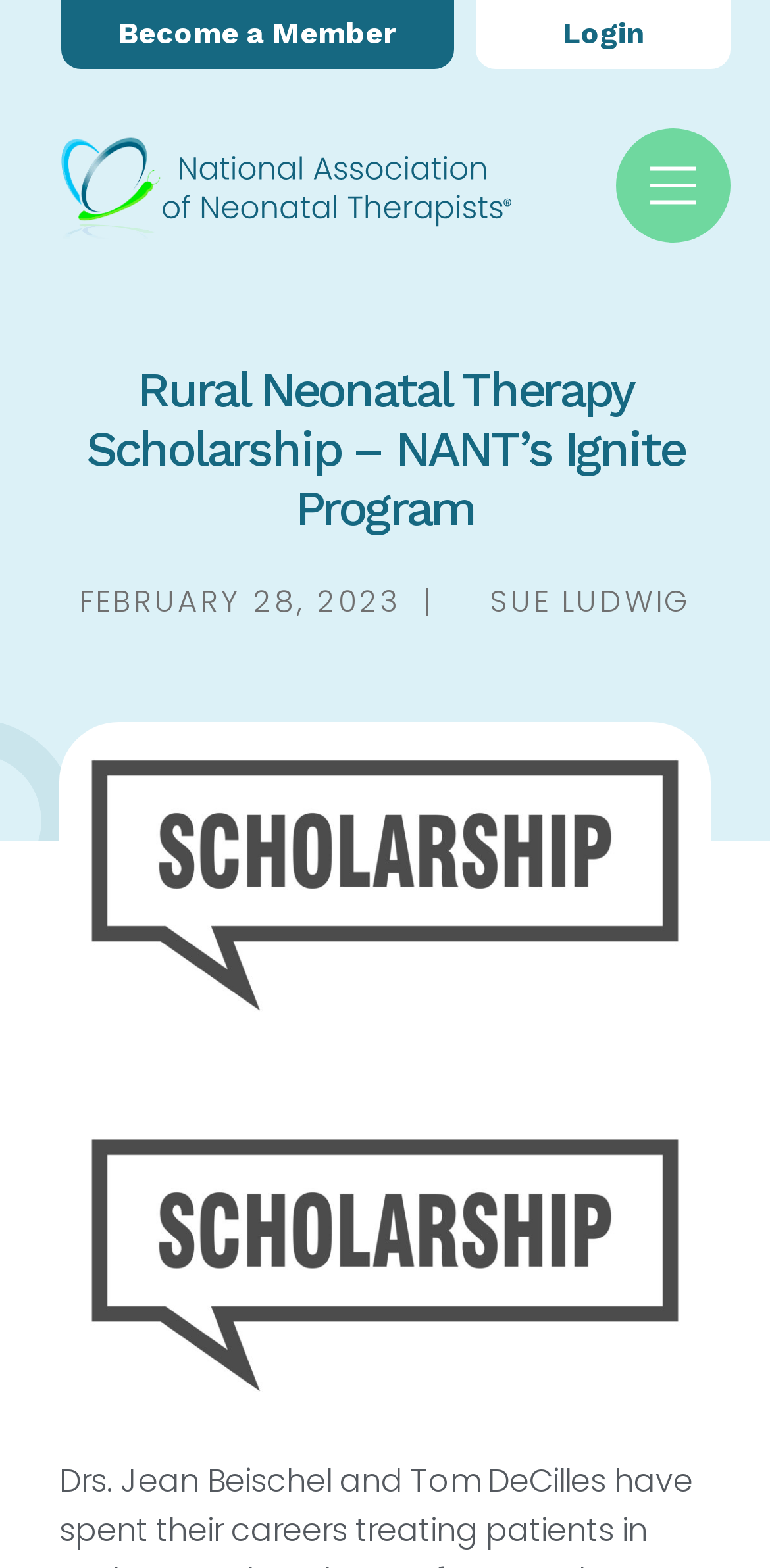Provide the bounding box coordinates for the UI element that is described by this text: "Become a Member". The coordinates should be in the form of four float numbers between 0 and 1: [left, top, right, bottom].

[0.079, 0.0, 0.59, 0.044]